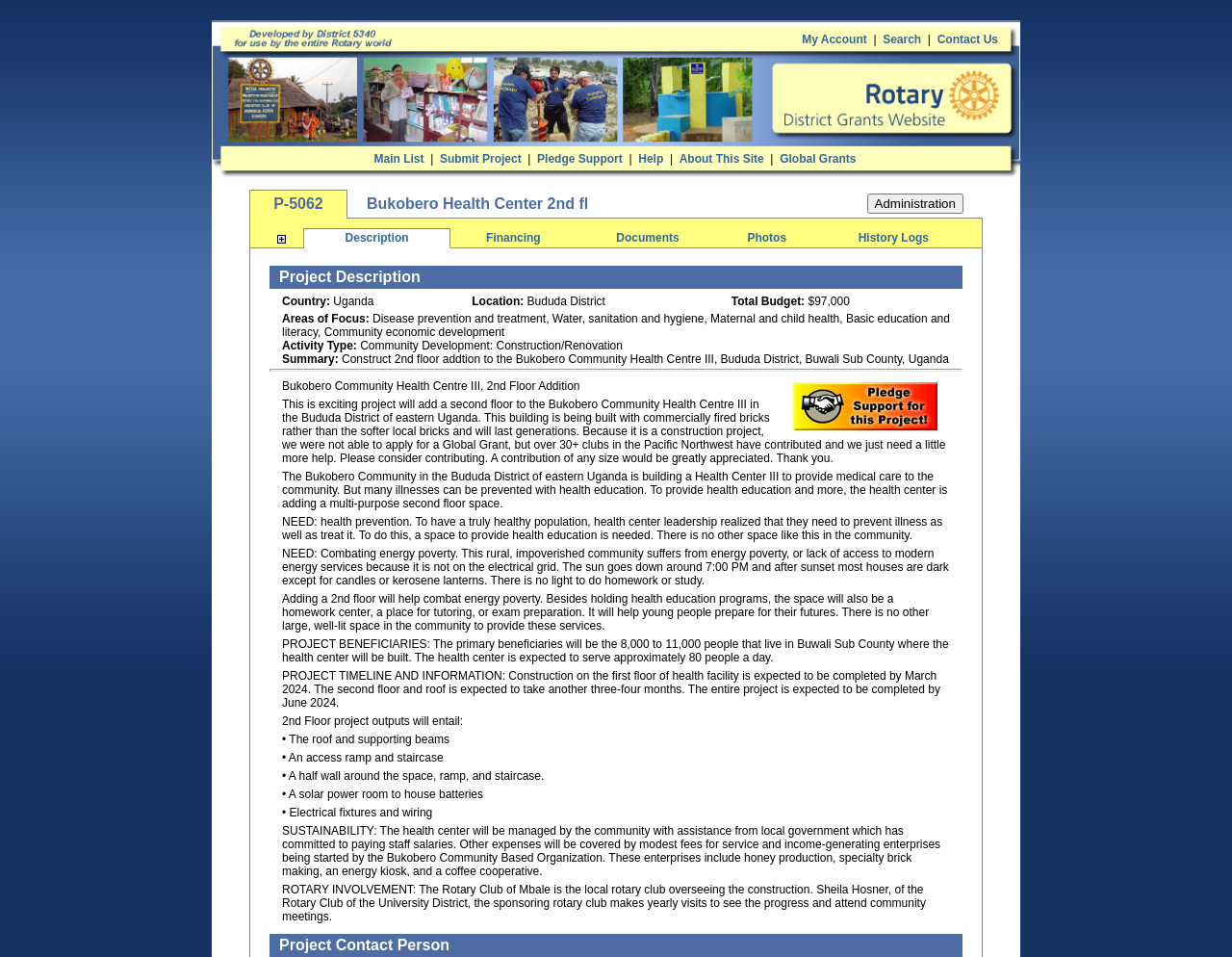What is the name of the health center being constructed?
Answer with a single word or phrase by referring to the visual content.

Bukobero Community Health Centre III